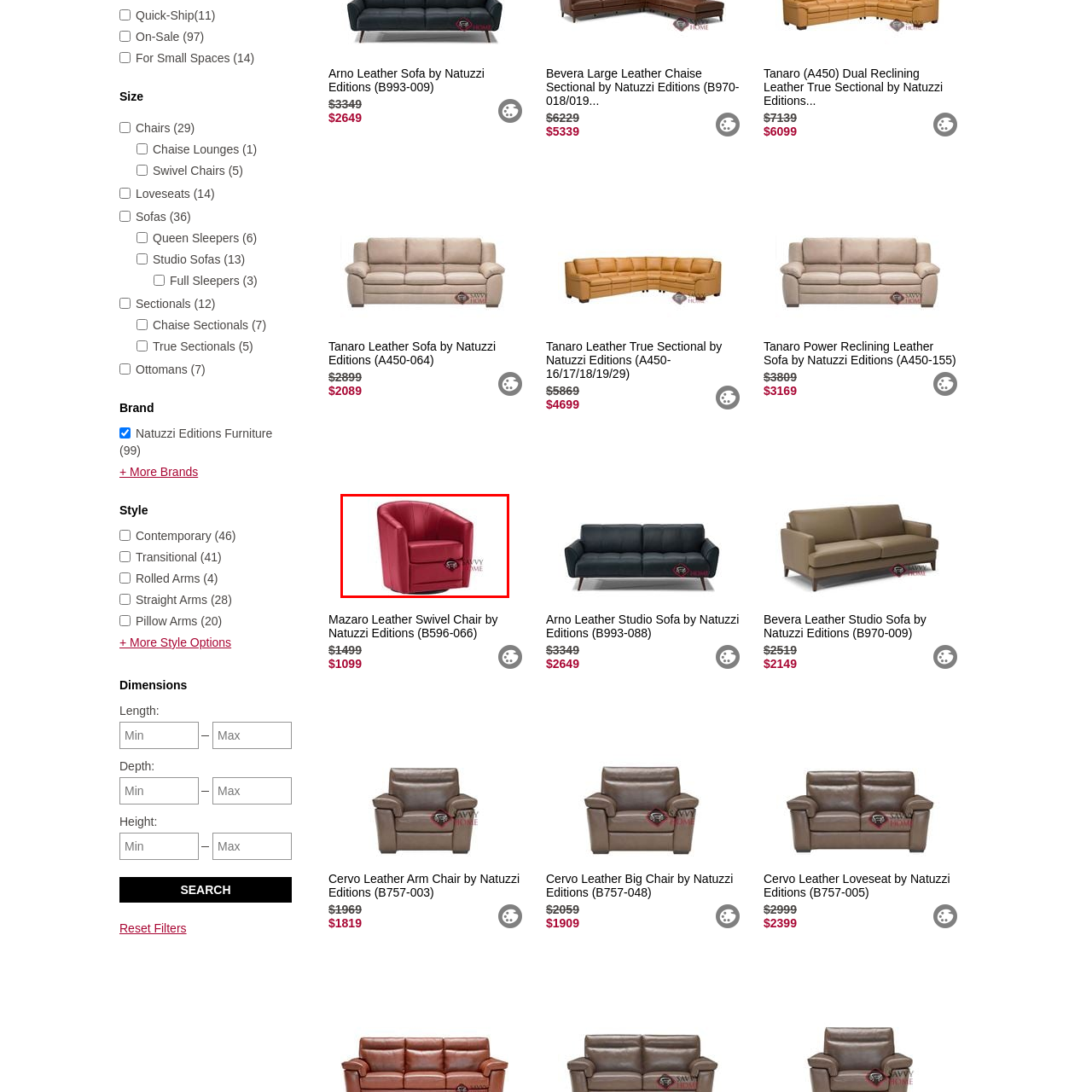Describe in detail the image that is highlighted by the red bounding box.

The image showcases a stylish and modern red swivel chair with a smooth, curved design, ideal for contemporary living spaces. The chair features plush cushioning for comfort and a sleek upholstery that adds a bold pop of color to any room. Its round base allows for easy rotation, making it a functional piece for conversation areas or reading nooks. This piece, which exemplifies both form and function, is perfect for adding a touch of elegance and vibrancy to your home decor.